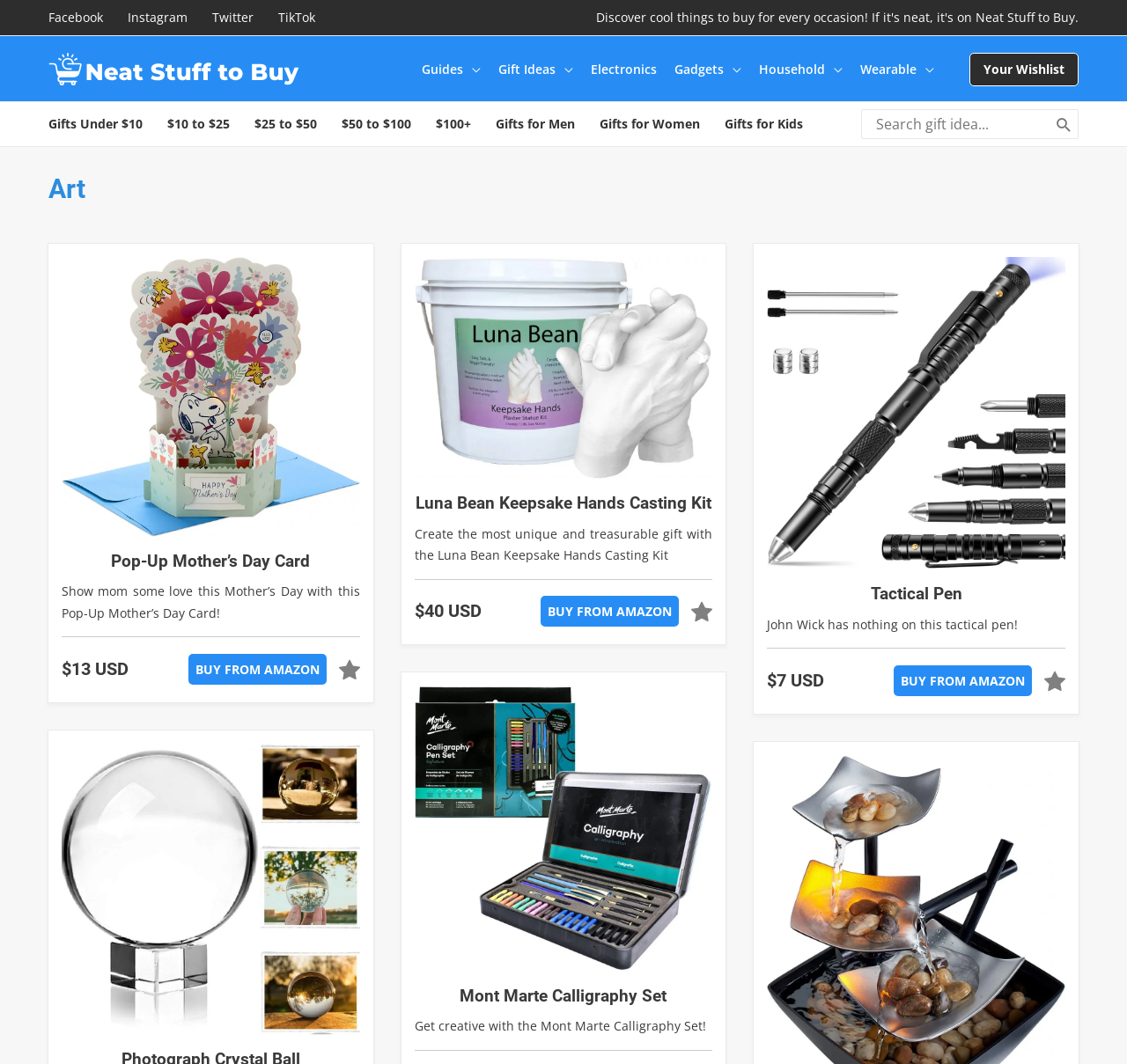Could you provide the bounding box coordinates for the portion of the screen to click to complete this instruction: "Buy the 'Luna Bean Keepsake Hands Casting Kit' from Amazon"?

[0.48, 0.56, 0.603, 0.589]